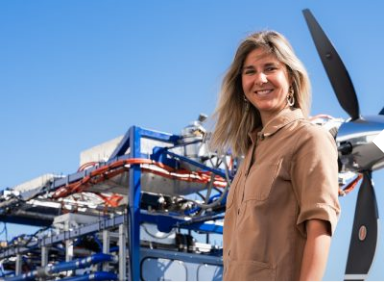Respond to the question below with a single word or phrase:
What is hinted at in the background of the image?

Innovative aviation technologies or environmental initiatives